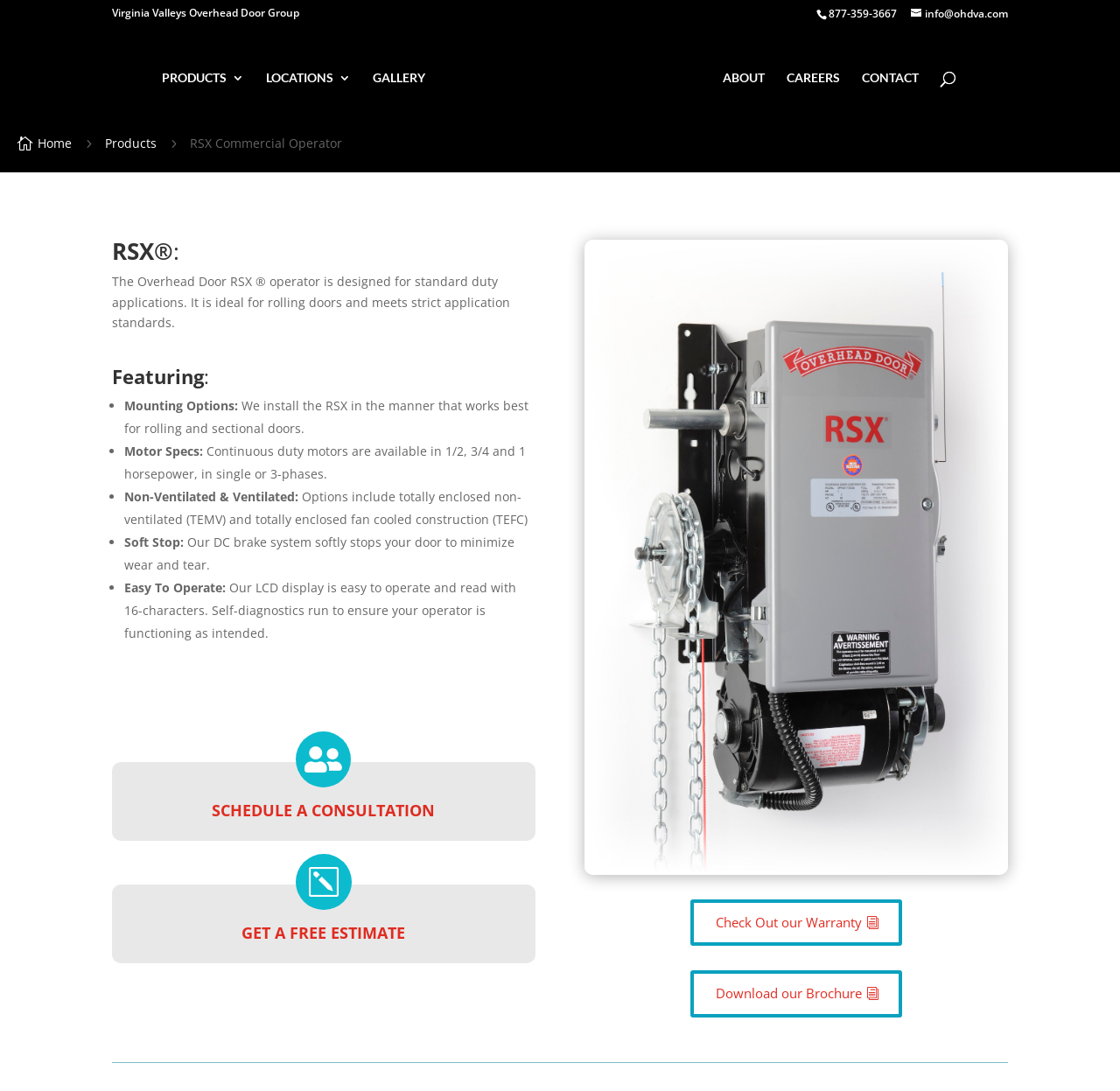Analyze the image and deliver a detailed answer to the question: What is the purpose of the soft stop feature?

I found the information about the soft stop feature by reading the text under the 'Featuring:' heading, where it mentions that the DC brake system softly stops the door to minimize wear and tear.